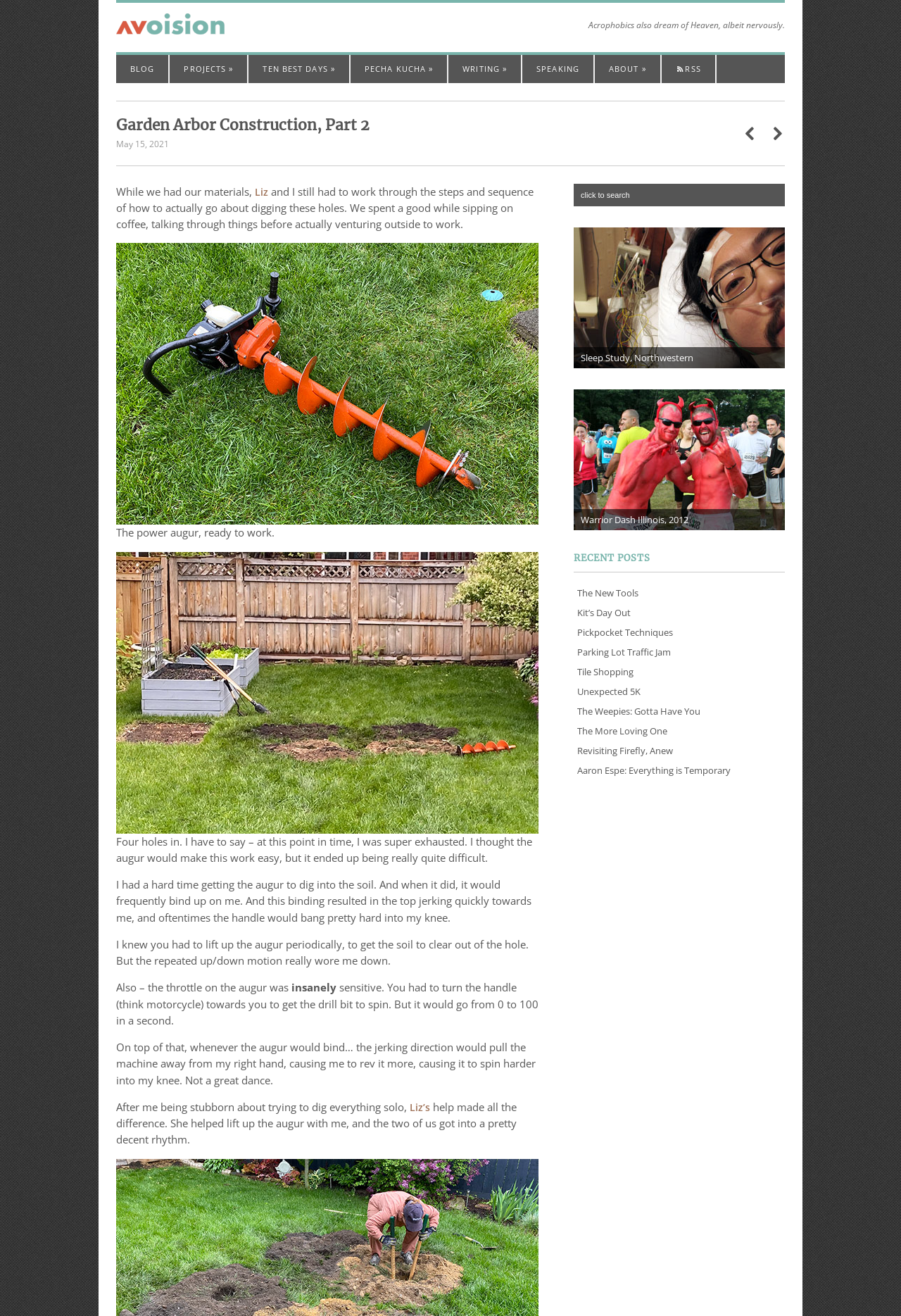Please identify the bounding box coordinates of the clickable region that I should interact with to perform the following instruction: "Visit Atlanta Tribune". The coordinates should be expressed as four float numbers between 0 and 1, i.e., [left, top, right, bottom].

None